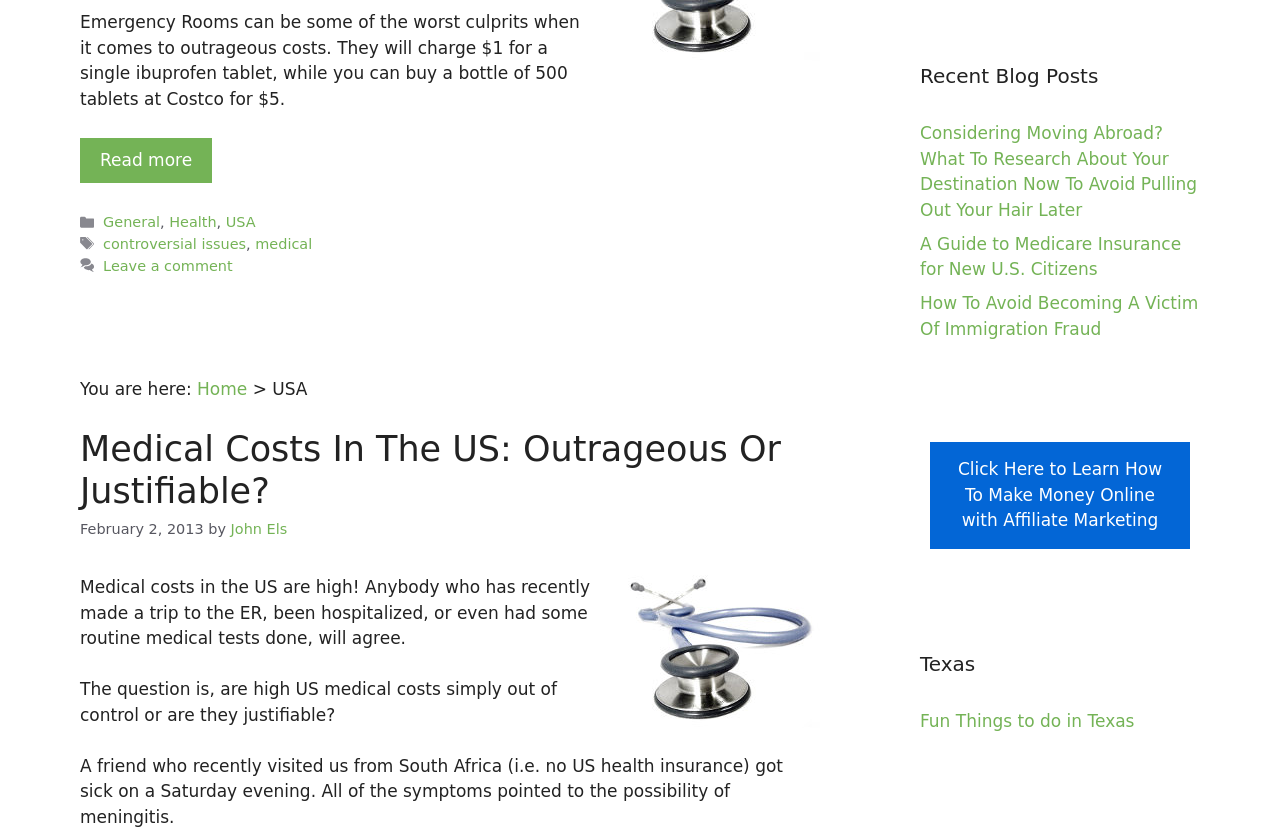Given the element description: "Leave a comment", predict the bounding box coordinates of the UI element it refers to, using four float numbers between 0 and 1, i.e., [left, top, right, bottom].

[0.081, 0.309, 0.182, 0.328]